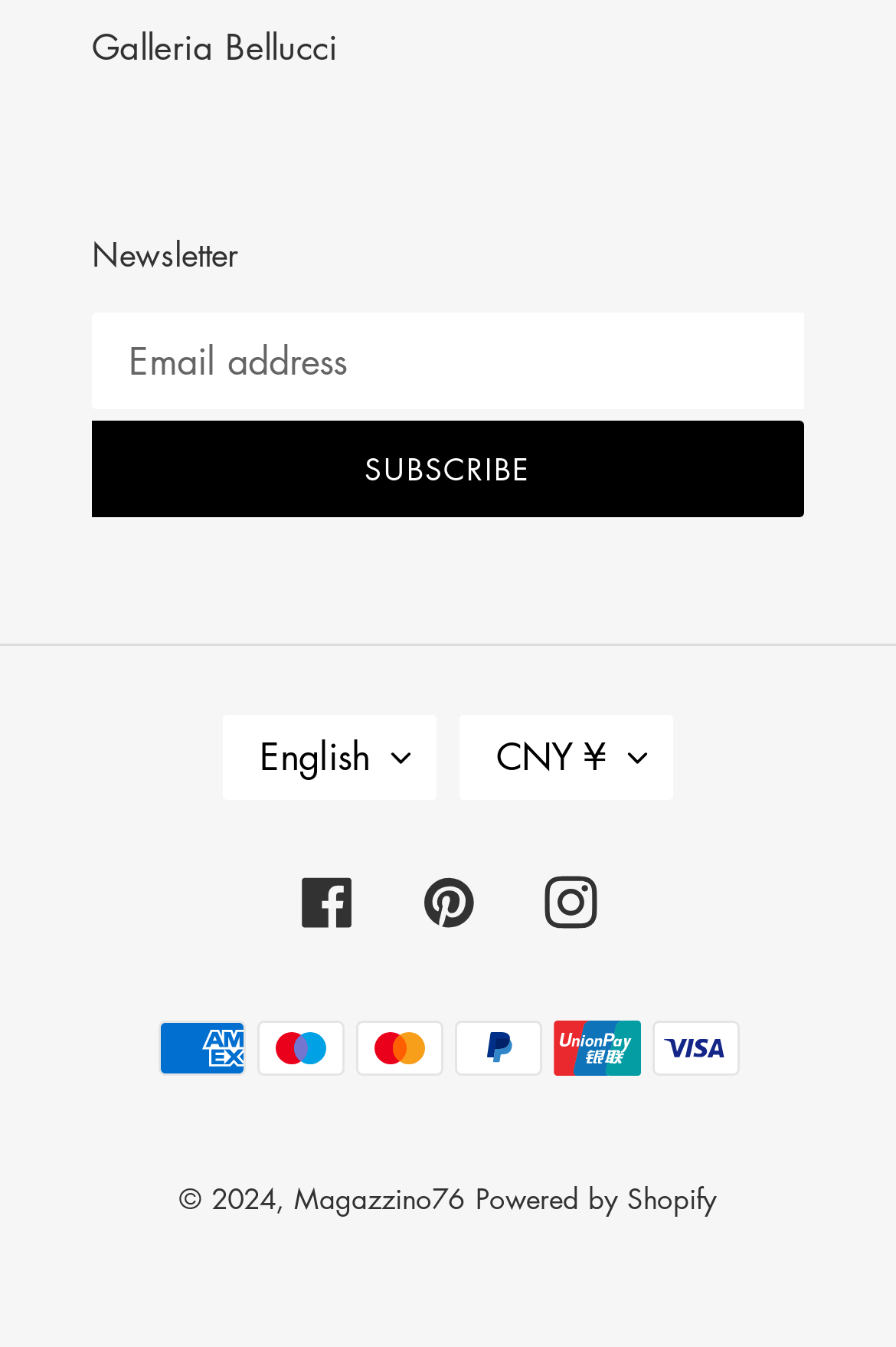How many language options are available?
Please answer the question as detailed as possible.

There is only one language option available on the webpage, which is English, indicated by the 'English' button next to the 'LANGUAGE' heading.